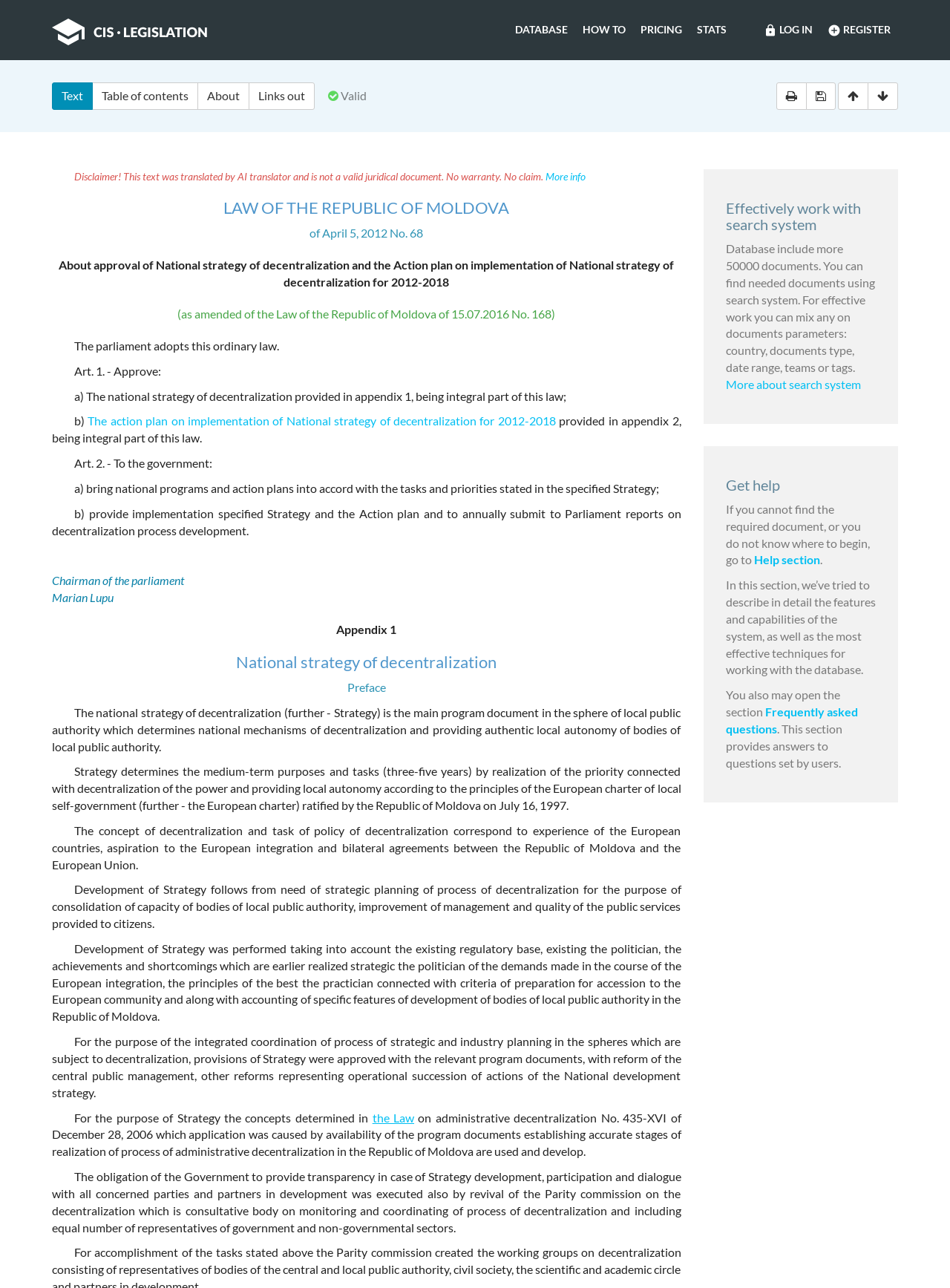Offer a thorough description of the webpage.

This webpage is about the Law of the Republic of Moldova, specifically the National Strategy of Decentralization and the Action Plan on its implementation. At the top, there is a navigation bar with links to "CIS Legislation", "LOG IN", "REGISTER", "DATABASE", "HOW TO", "PRICING", and "STATS". Below the navigation bar, there are buttons for "Text", "Table of contents", "About", and "Links out".

On the left side, there is a disclaimer stating that the text was translated by an AI translator and is not a valid juridical document, with a link to "More info". Below the disclaimer, there is a heading "LAW OF THE REPUBLIC OF MOLDOVA" followed by the law's title and details.

The main content of the webpage is divided into sections, including the law's preamble, articles, and appendix. The law's text is presented in a structured format, with headings, paragraphs, and links to related documents. The appendix includes the National Strategy of Decentralization, which is a detailed document outlining the strategy's goals, tasks, and principles.

On the right side, there are two sections: "Effectively work with search system" and "Get help". The first section provides information on how to use the search system, including tips on mixing document parameters to find needed documents. The second section offers help resources, including a link to the "Help section" and "Frequently asked questions".

Overall, the webpage provides a detailed presentation of the Law of the Republic of Moldova on decentralization, along with resources for effective use of the search system and getting help when needed.